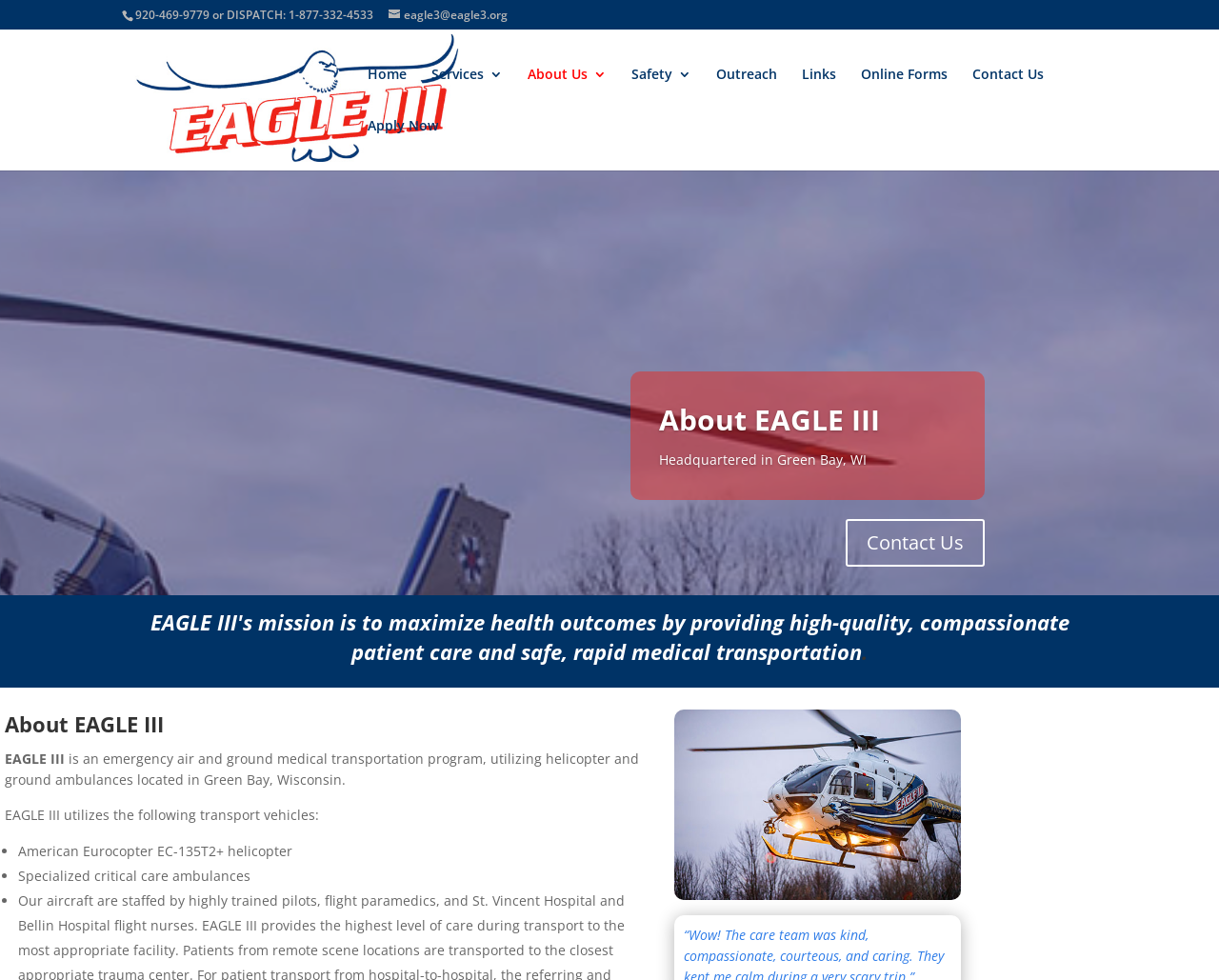Consider the image and give a detailed and elaborate answer to the question: 
What is the phone number for dispatch?

I found the phone number for dispatch by looking at the static text element with the OCR text '920-469-9779 or DISPATCH: 1-877-332-4533' located at the top of the webpage.